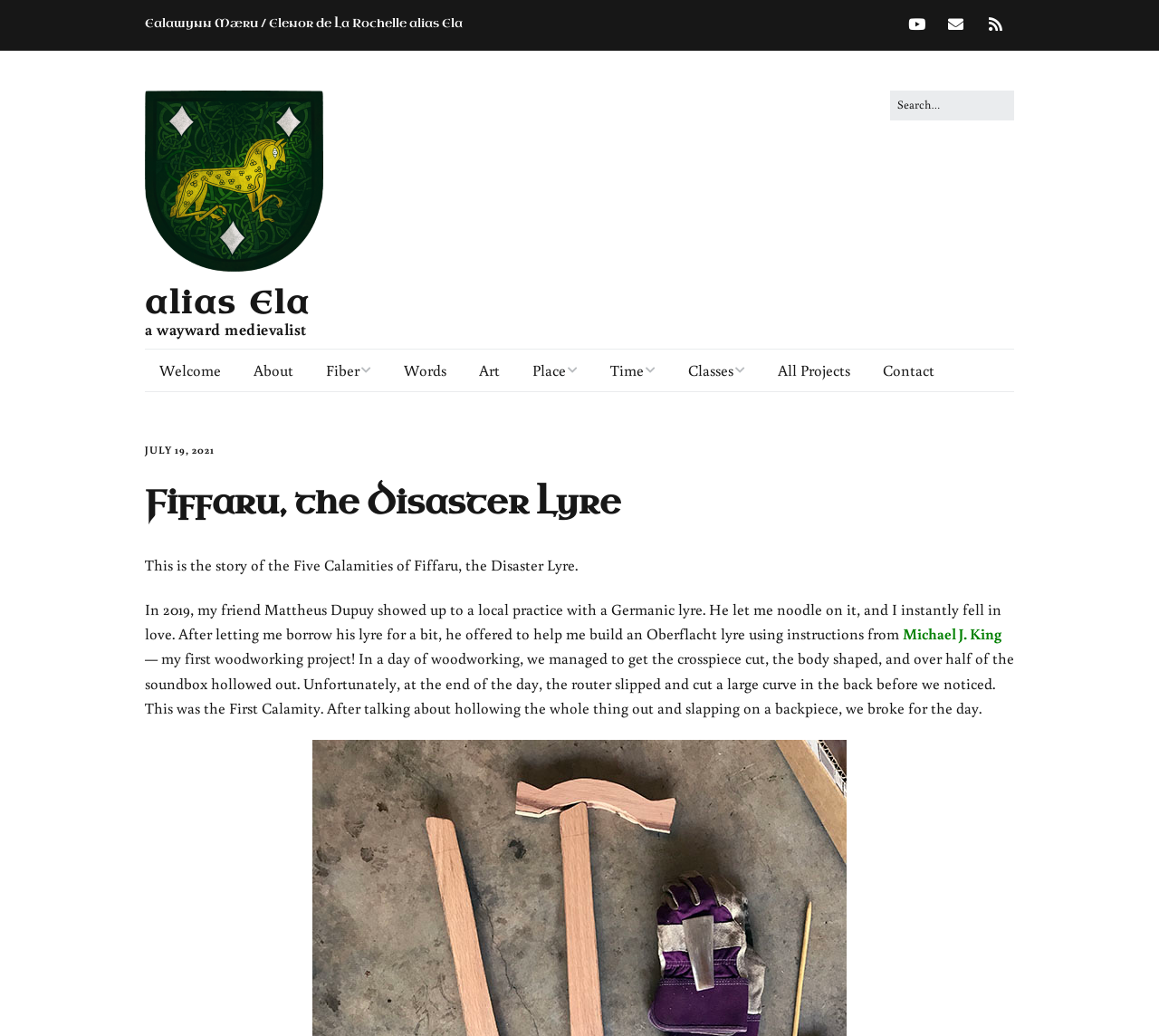What is the name of the medievalist?
Please provide a comprehensive answer based on the information in the image.

I found the answer by looking at the StaticText element with the text 'Ealawynn Mæru / Elenor de La Rochelle alias Ela' which is located at the top of the webpage, indicating that it is the name of the medievalist.